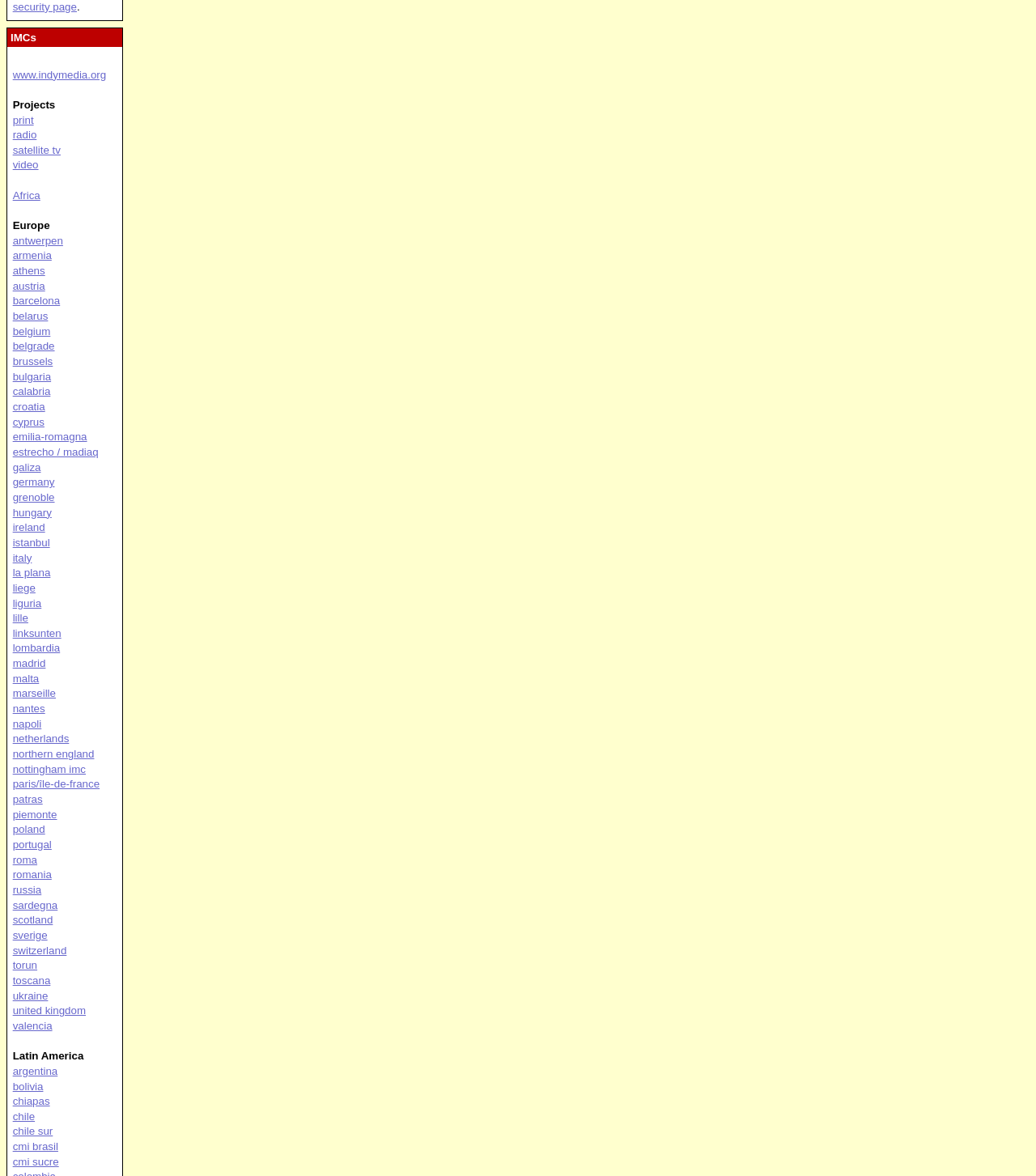Provide the bounding box coordinates of the HTML element this sentence describes: "estrecho / madiaq". The bounding box coordinates consist of four float numbers between 0 and 1, i.e., [left, top, right, bottom].

[0.012, 0.379, 0.095, 0.389]